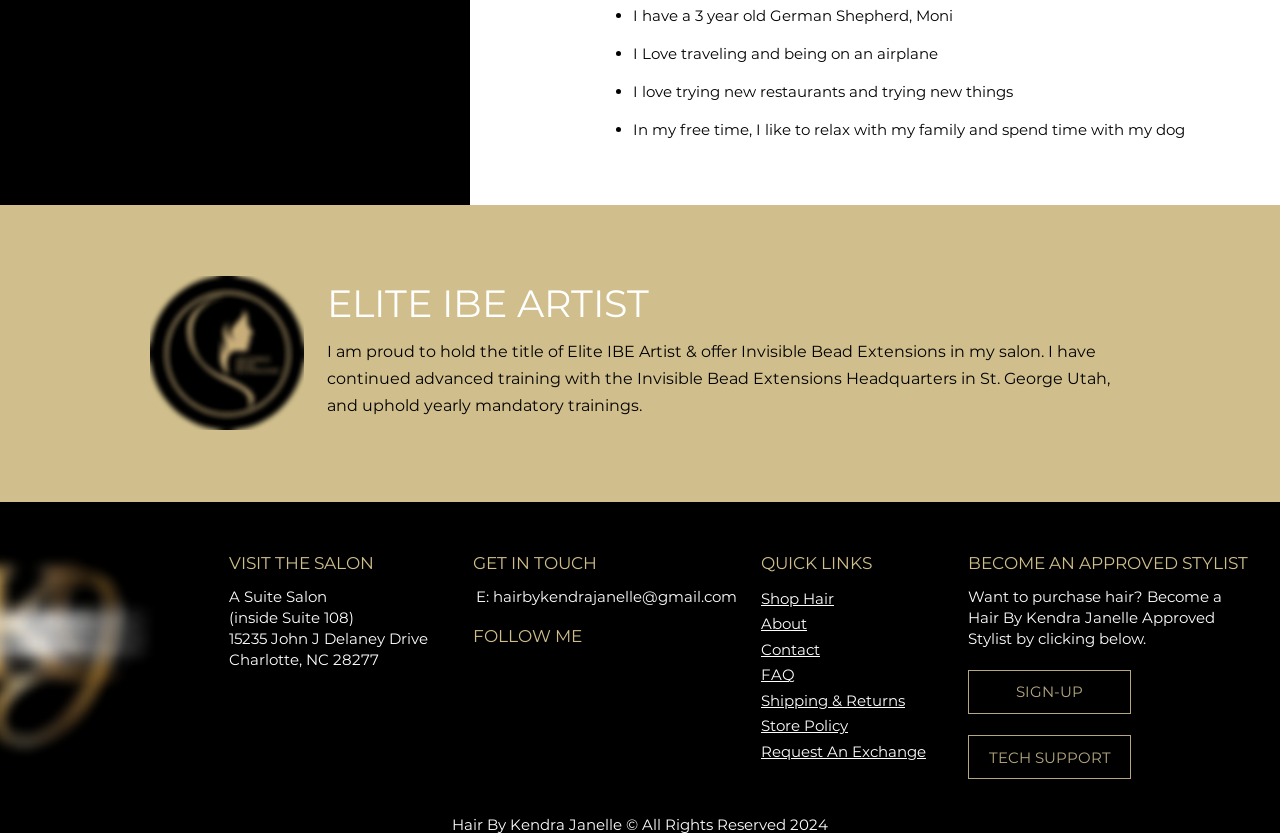What is the name of the salon mentioned on this webpage?
Respond to the question with a well-detailed and thorough answer.

The text 'A Suite Salon' is present on the webpage, which indicates the name of the salon. Additionally, the address '15235 John J Delaney Drive, Charlotte, NC 28277' is also provided, which further supports the identification of the salon.